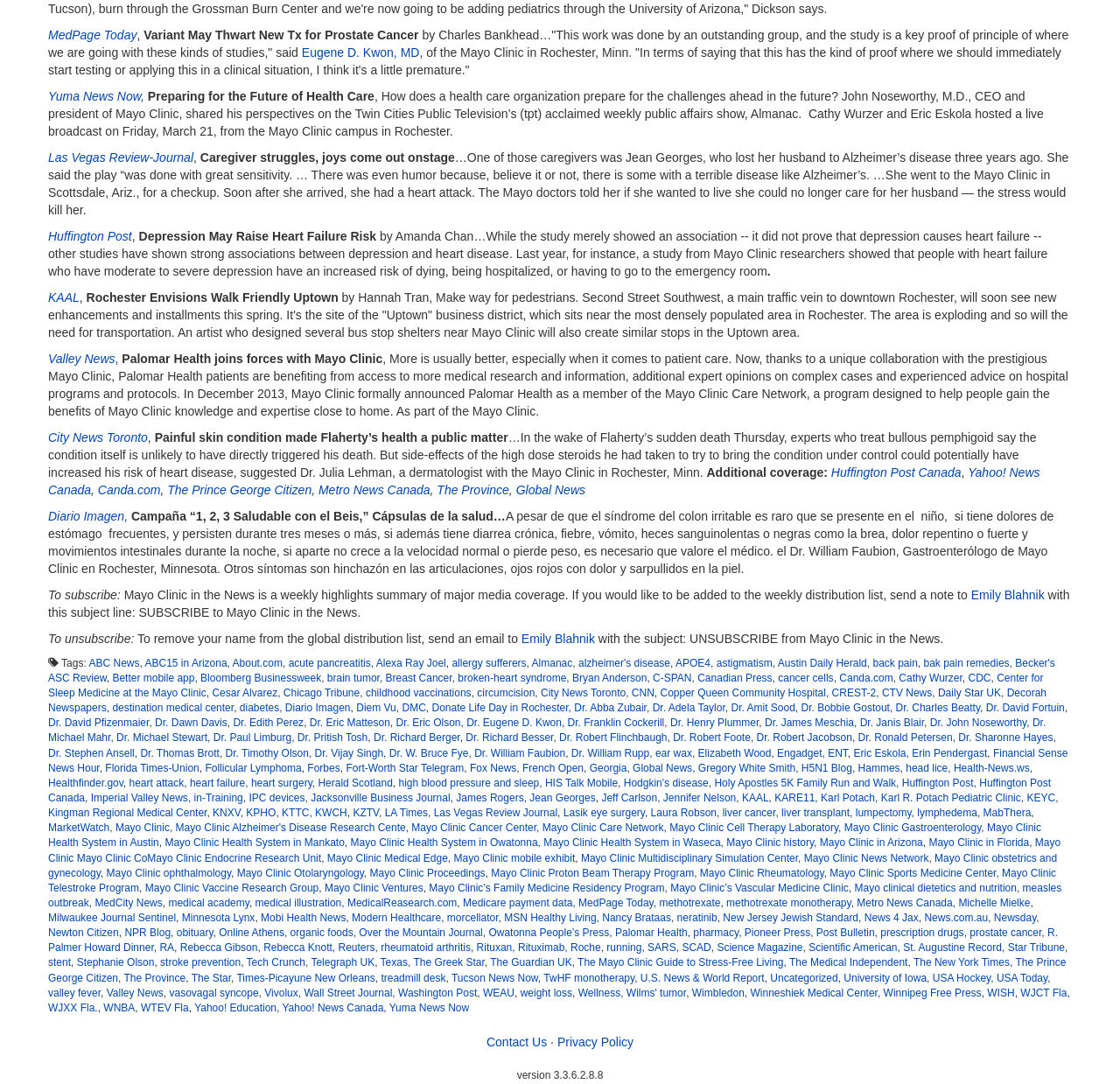From the webpage screenshot, predict the bounding box coordinates (top-left x, top-left y, bottom-right x, bottom-right y) for the UI element described here: high blood pressure and sleep

[0.356, 0.717, 0.481, 0.728]